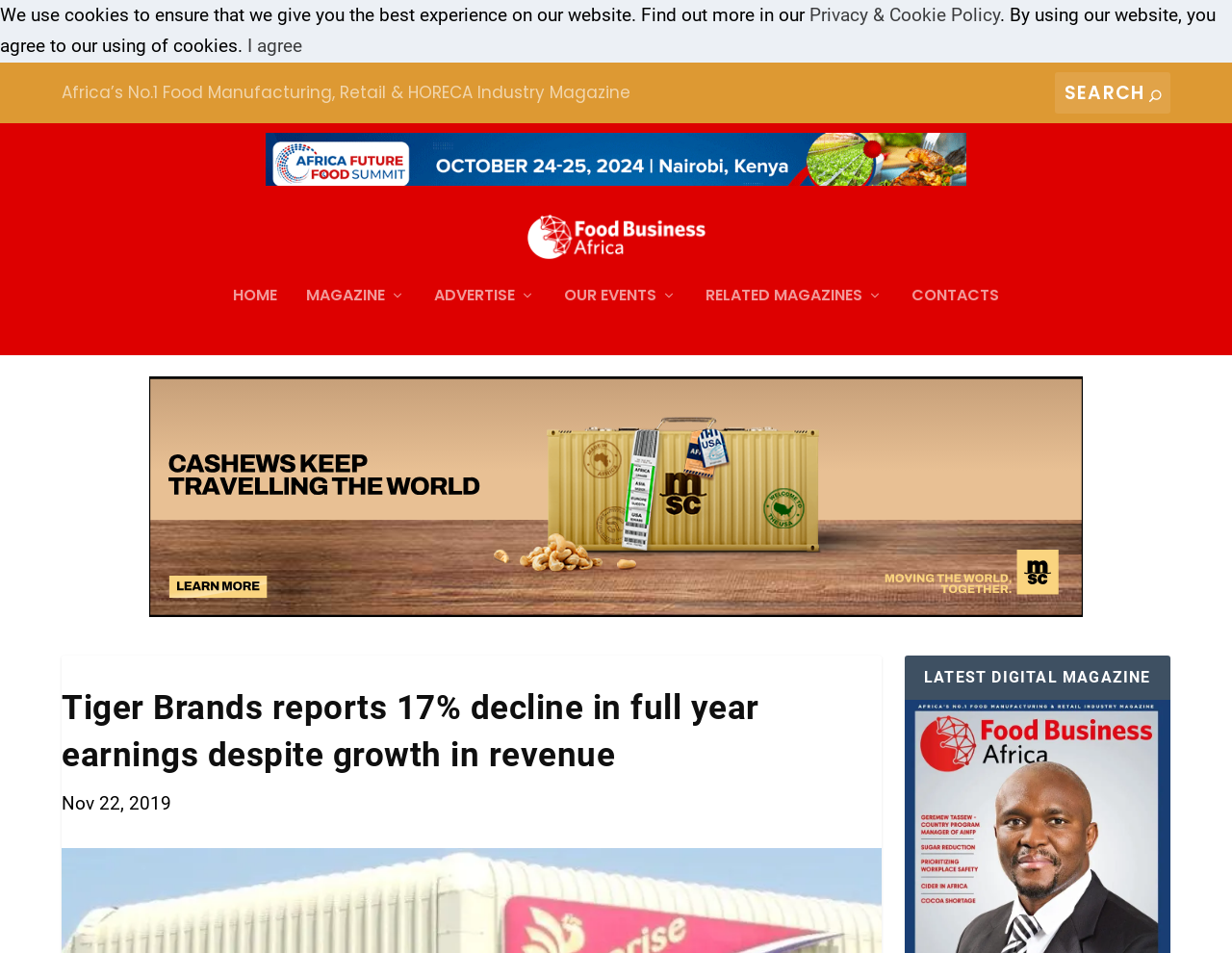What is the date of the article?
Give a one-word or short phrase answer based on the image.

Nov 22, 2019